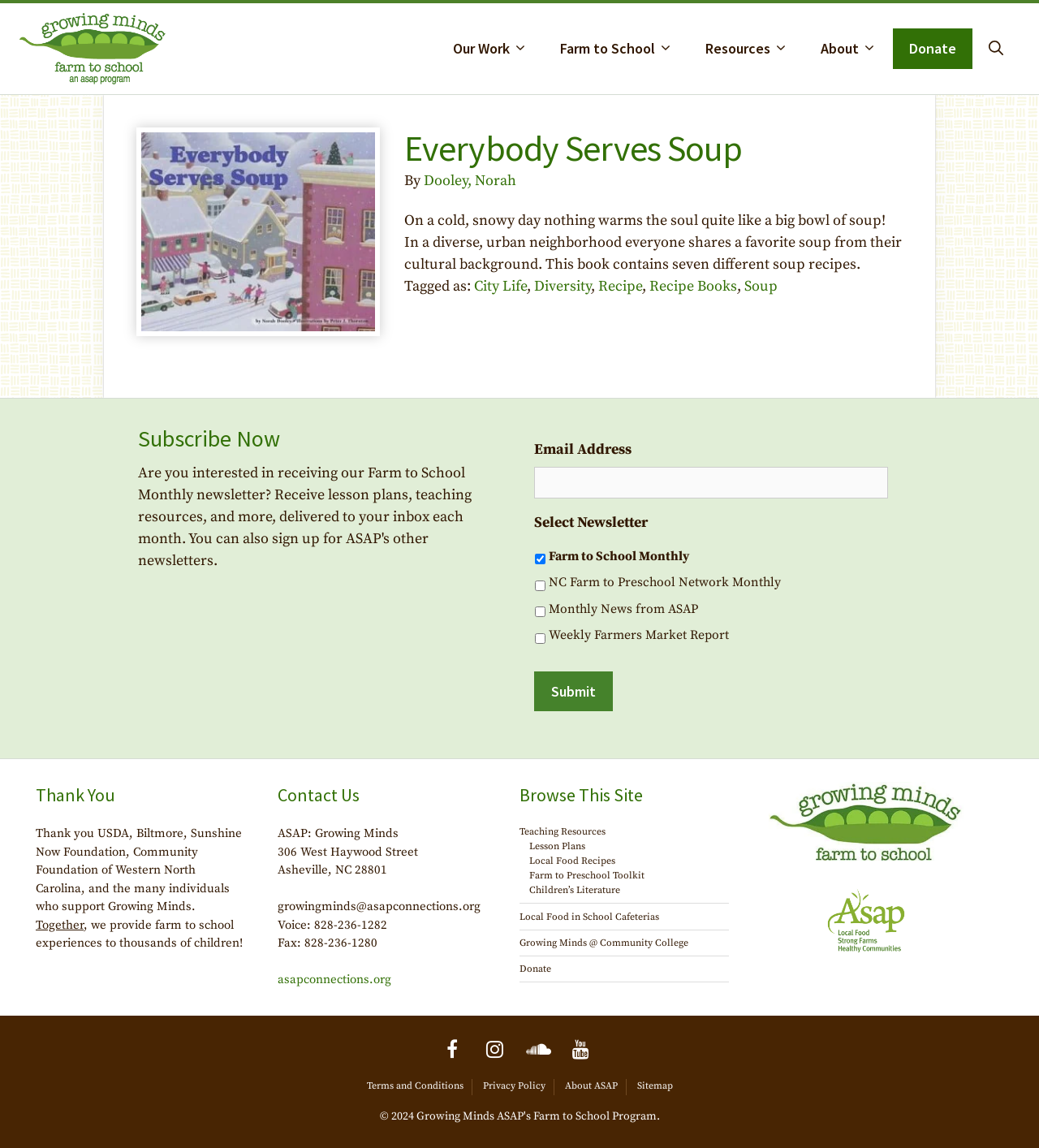Please identify the bounding box coordinates of the region to click in order to complete the given instruction: "Subscribe to the newsletter". The coordinates should be four float numbers between 0 and 1, i.e., [left, top, right, bottom].

[0.514, 0.407, 0.855, 0.434]